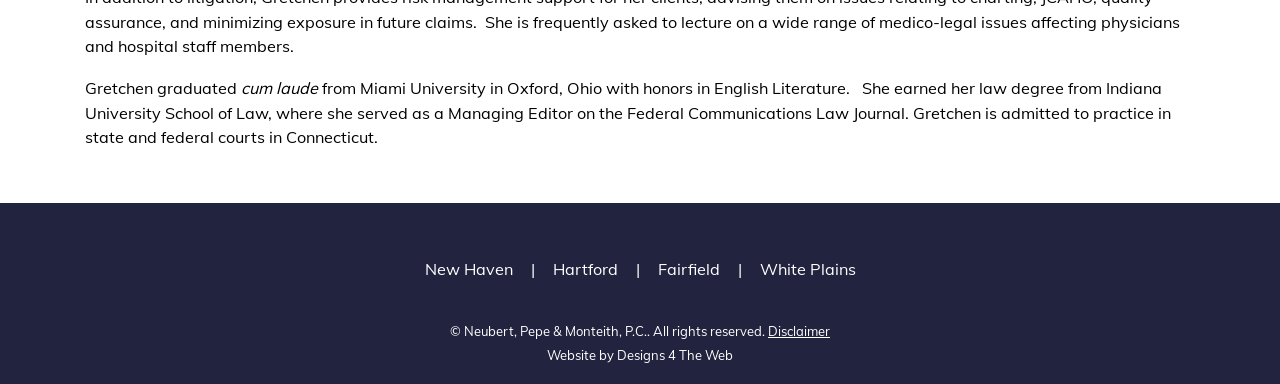Bounding box coordinates are specified in the format (top-left x, top-left y, bottom-right x, bottom-right y). All values are floating point numbers bounded between 0 and 1. Please provide the bounding box coordinate of the region this sentence describes: Designs 4 The Web

[0.482, 0.903, 0.573, 0.945]